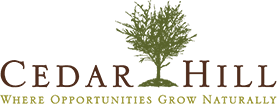Respond to the question below with a concise word or phrase:
What is the name of the city displayed in the logo?

Cedar Hill